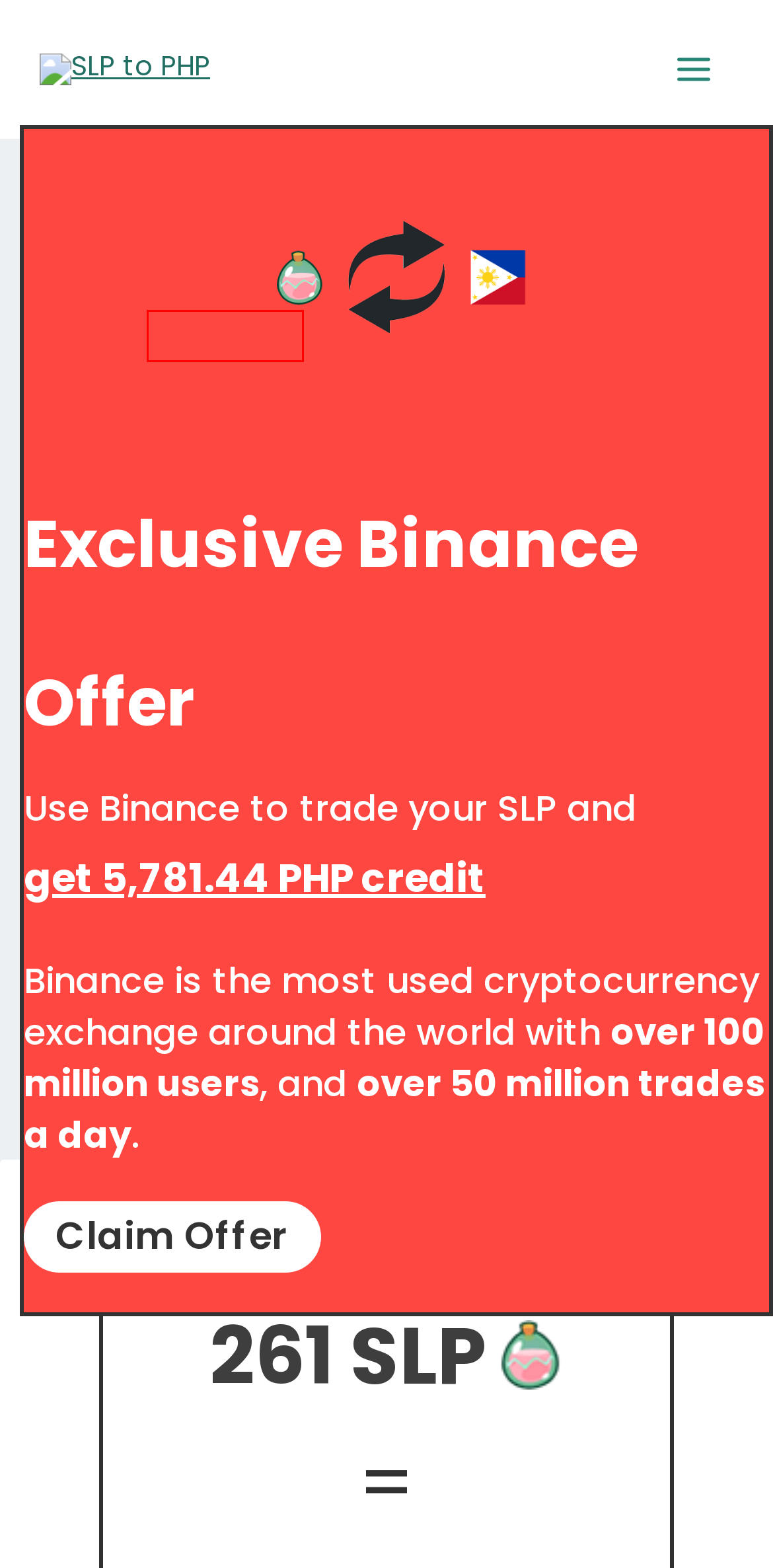Given a webpage screenshot featuring a red rectangle around a UI element, please determine the best description for the new webpage that appears after the element within the bounding box is clicked. The options are:
A. 1163 SLP to PHP | Smooth Love Potion to Philippine Peso Today
B. 601 SLP to PHP | Smooth Love Potion to Philippine Peso Today
C. Disclaimer - SLP to PHP
D. Privacy Policy - SLP to PHP
E. Conversion Amounts Archive - SLP to PHP
F. 15 SLP to PHP | Smooth Love Potion to Philippine Peso Today
G. SLP to PHP Today | Convert Smooth Love Potion to PHP Live
H. About - SLP to PHP

H